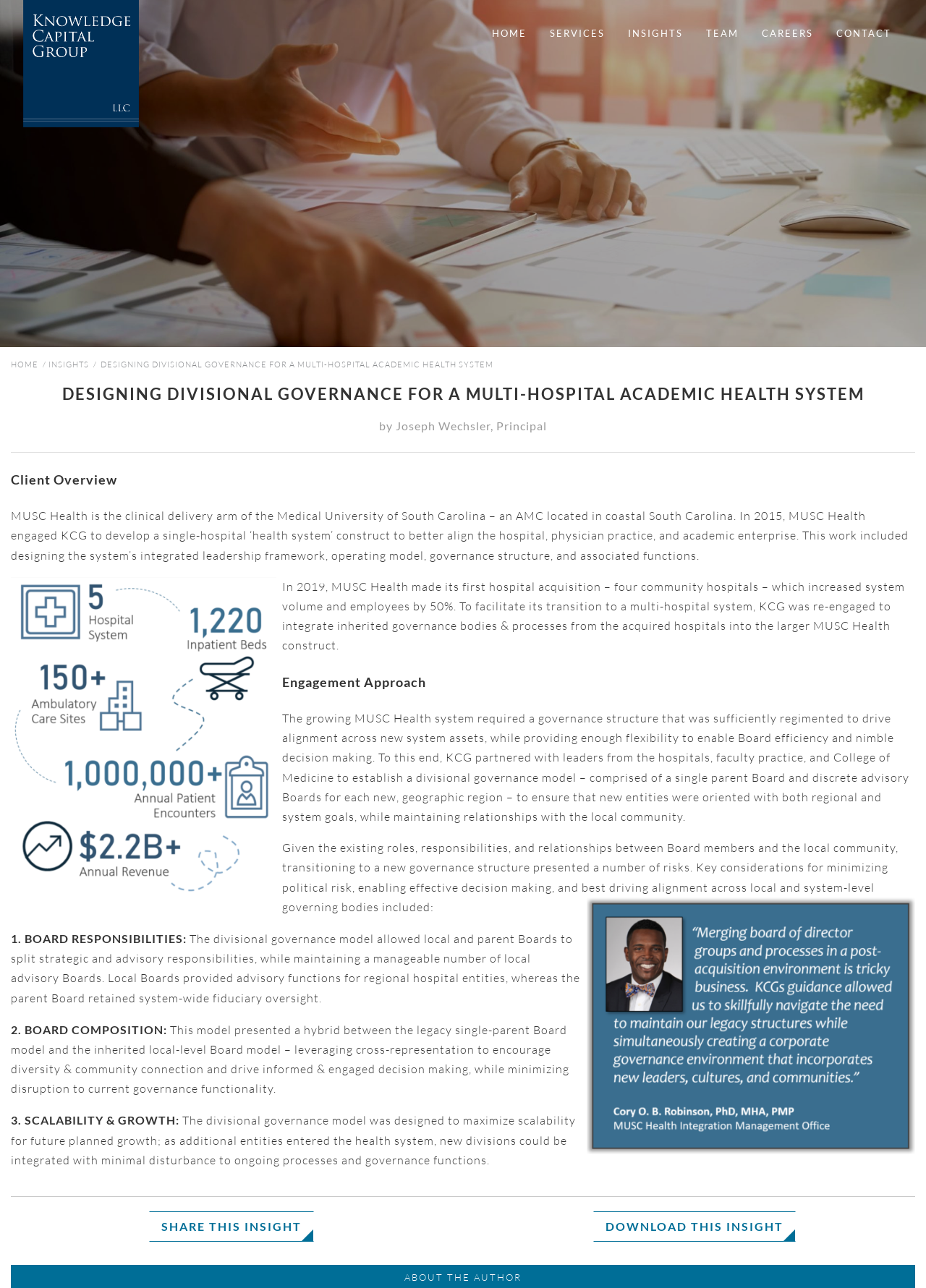Give an in-depth explanation of the webpage layout and content.

The webpage is about a case study on designing divisional governance for a multi-hospital academic health system. At the top, there is a logo of Knowledge Capital Group on the left and a horizontal menu bar with five menu items: HOME, SERVICES, INSIGHTS, TEAM, and CONTACT. Below the menu bar, there is a link to HOME on the left and a separator line. 

The main content of the webpage is divided into several sections. The first section has a heading "DESIGNING DIVISIONAL GOVERNANCE FOR A MULTI-HOSPITAL ACADEMIC HEALTH SYSTEM" and a subheading "by Joseph Wechsler, Principal". 

The second section has a heading "Client Overview" and describes MUSC Health, its engagement with KCG, and its transition to a multi-hospital system. 

The third section has a heading "Engagement Approach" and explains the governance structure designed by KCG to facilitate MUSC Health's transition. 

The fourth section lists three key considerations for minimizing political risk and enabling effective decision making in the new governance structure: Board Responsibilities, Board Composition, and Scalability & Growth. 

At the bottom of the webpage, there is a horizontal separator line, followed by two links: "SHARE THIS INSIGHT" and "DOWNLOAD THIS INSIGHT". Finally, there is a section "ABOUT THE AUTHOR" at the very bottom.